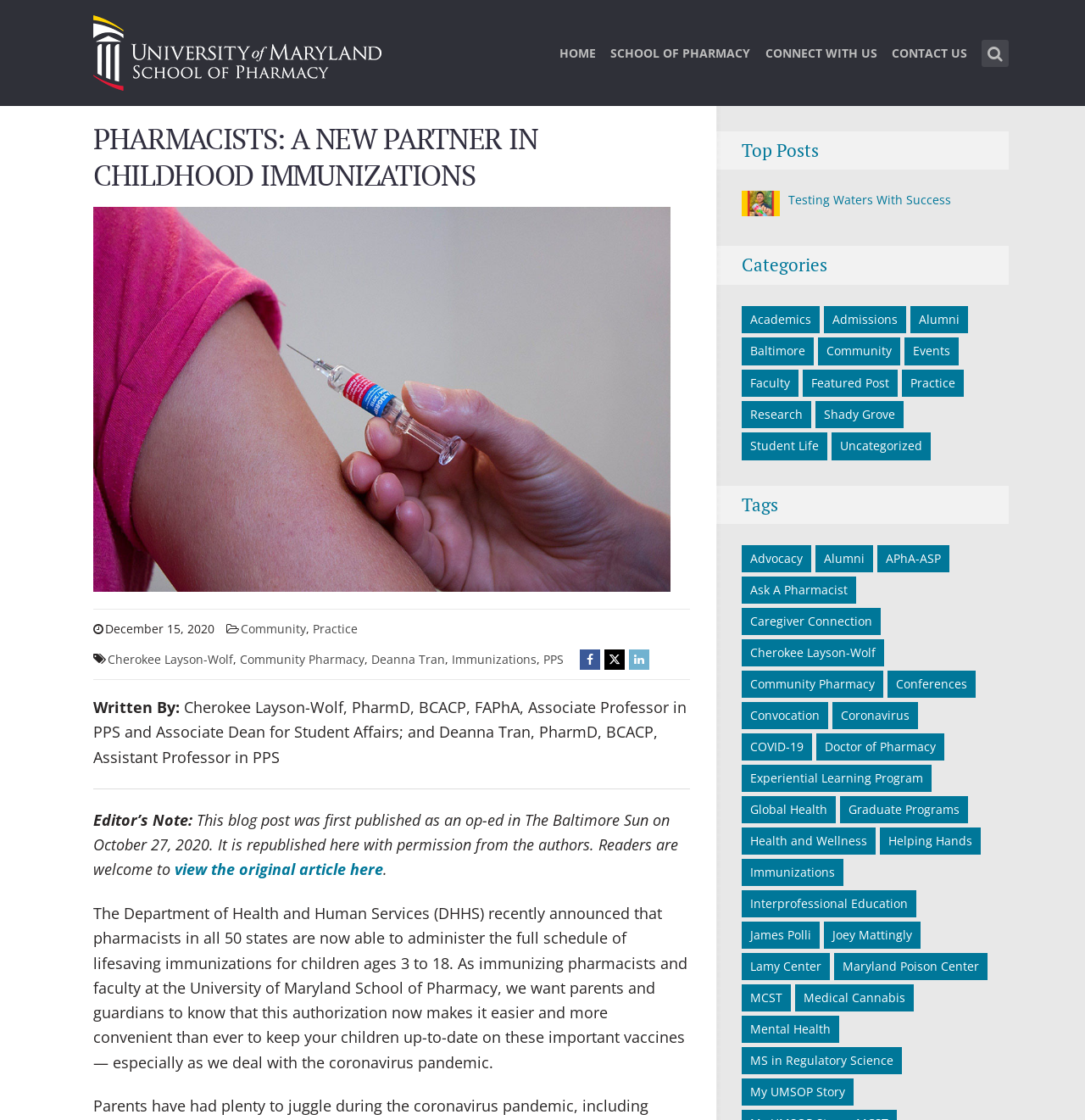Who are the authors of the blog post?
Refer to the image and provide a detailed answer to the question.

The authors of the blog post can be determined by reading the text 'Written By: Cherokee Layson-Wolf, PharmD, BCACP, FAPhA, Associate Professor in PPS and Associate Dean for Student Affairs; and Deanna Tran, PharmD, BCACP, Assistant Professor in PPS' which is located below the heading.